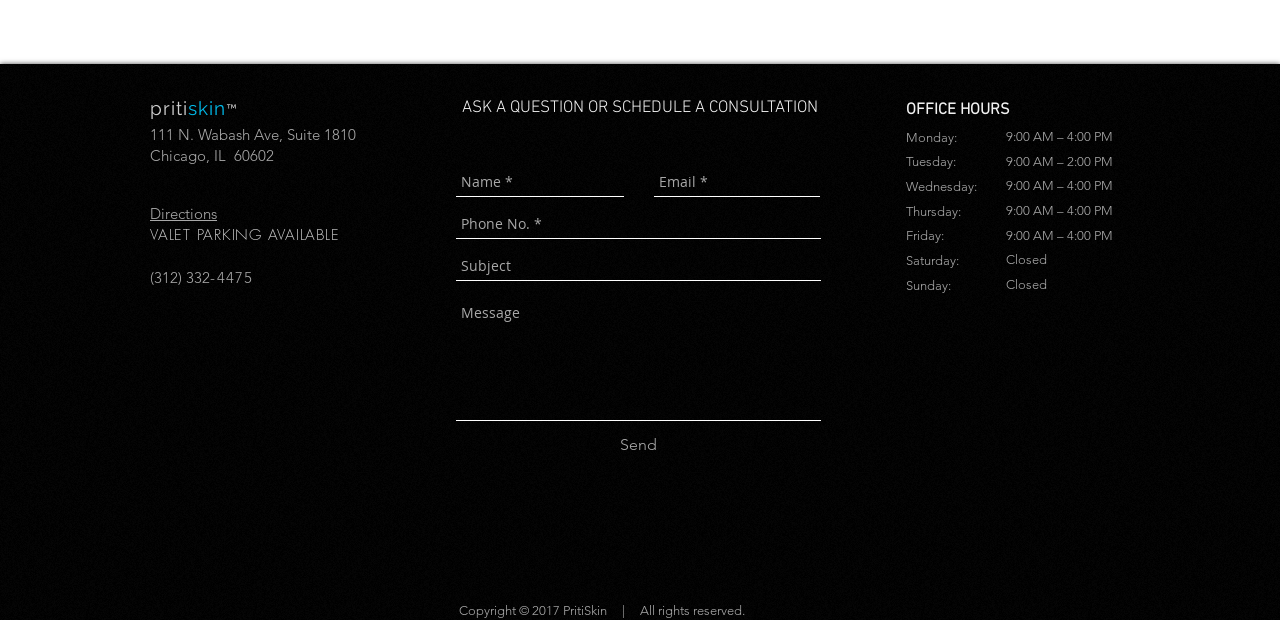Please answer the following query using a single word or phrase: 
What is the address of PritiSkin?

111 N. Wabash Ave, Suite 1810, Chicago, IL 60602